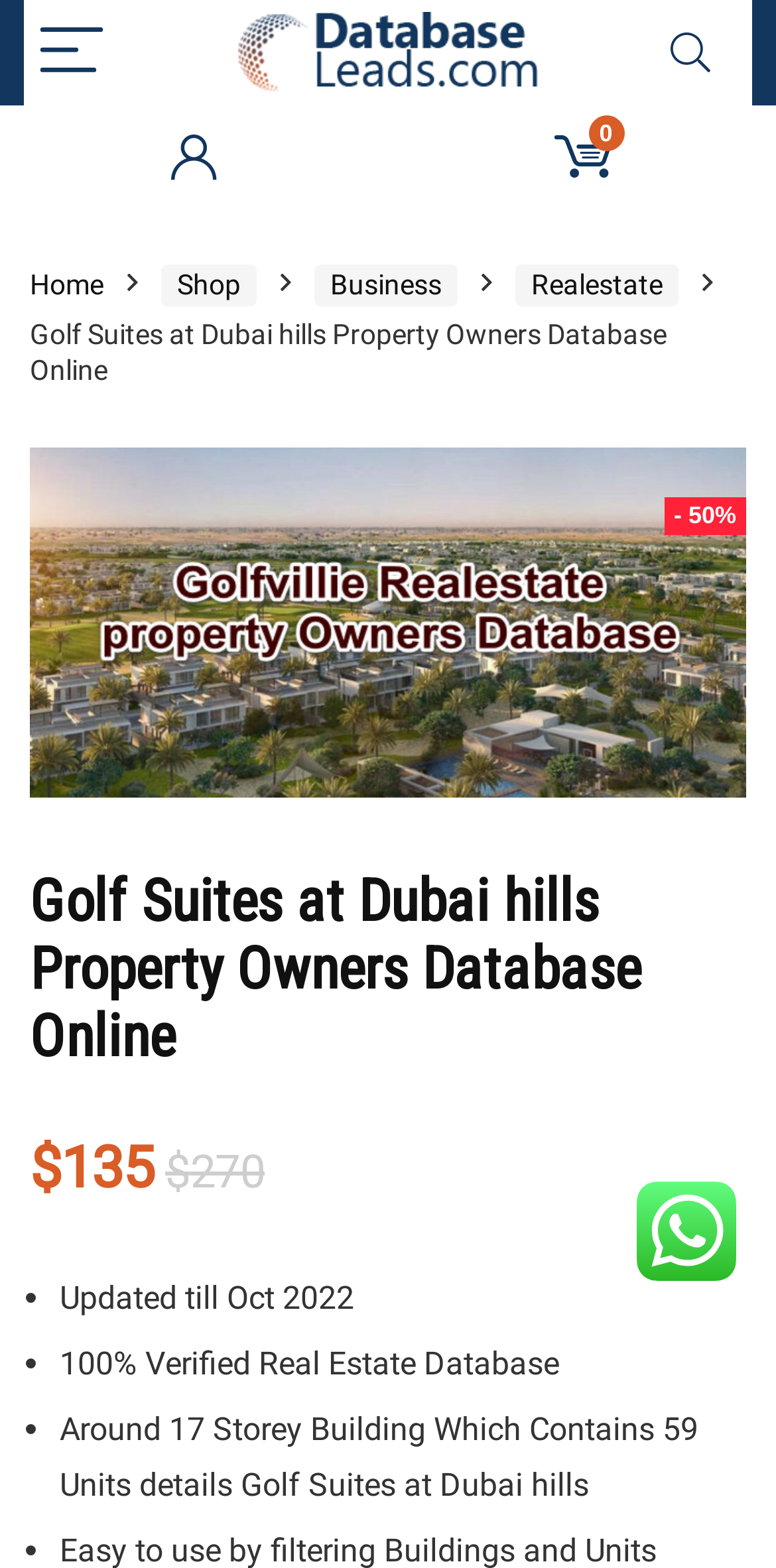Please provide the bounding box coordinates for the element that needs to be clicked to perform the following instruction: "Search for property owners". The coordinates should be given as four float numbers between 0 and 1, i.e., [left, top, right, bottom].

[0.828, 0.0, 0.951, 0.067]